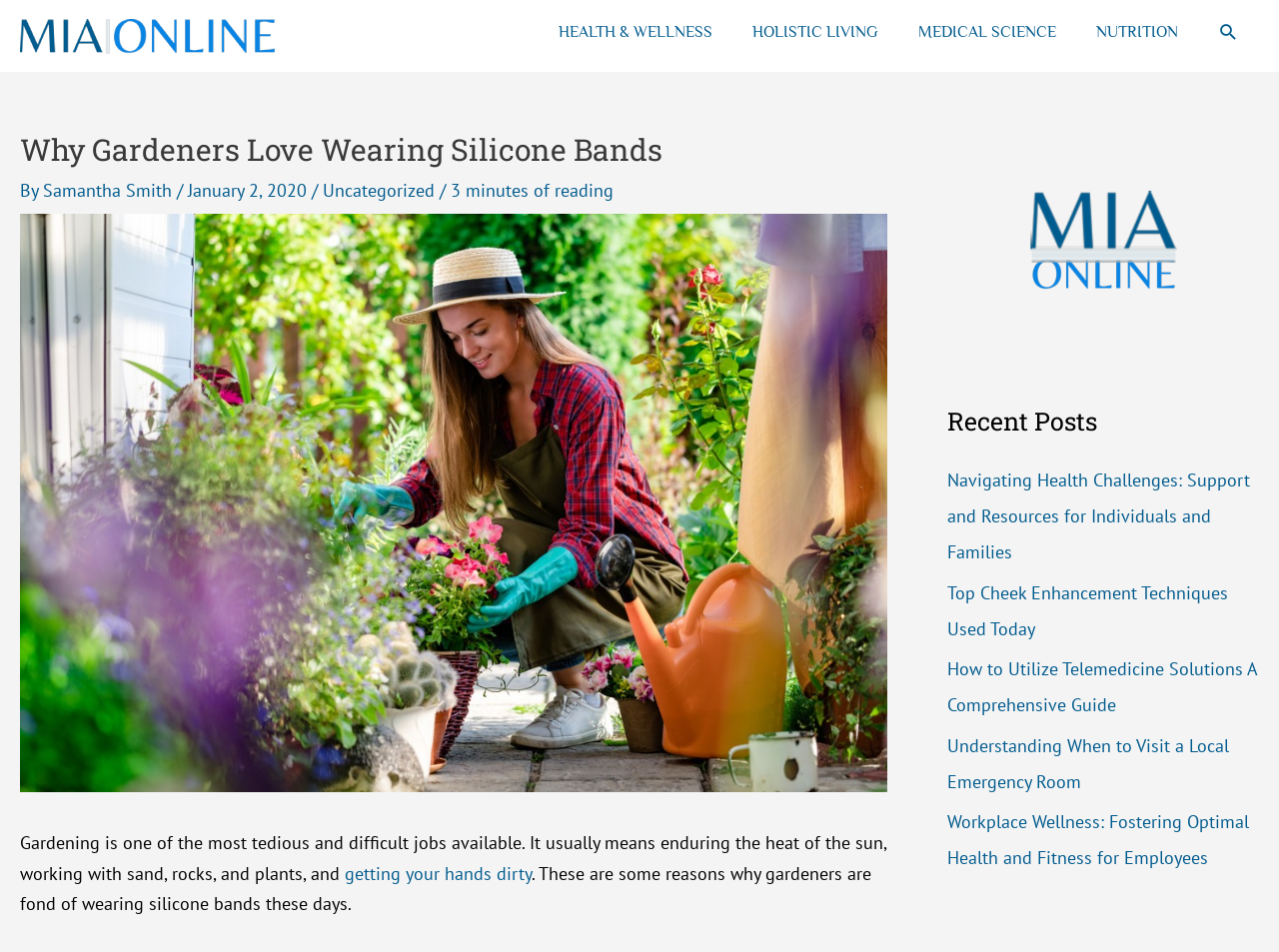Locate the bounding box coordinates of the UI element described by: "getting your hands dirty". Provide the coordinates as four float numbers between 0 and 1, formatted as [left, top, right, bottom].

[0.27, 0.905, 0.416, 0.929]